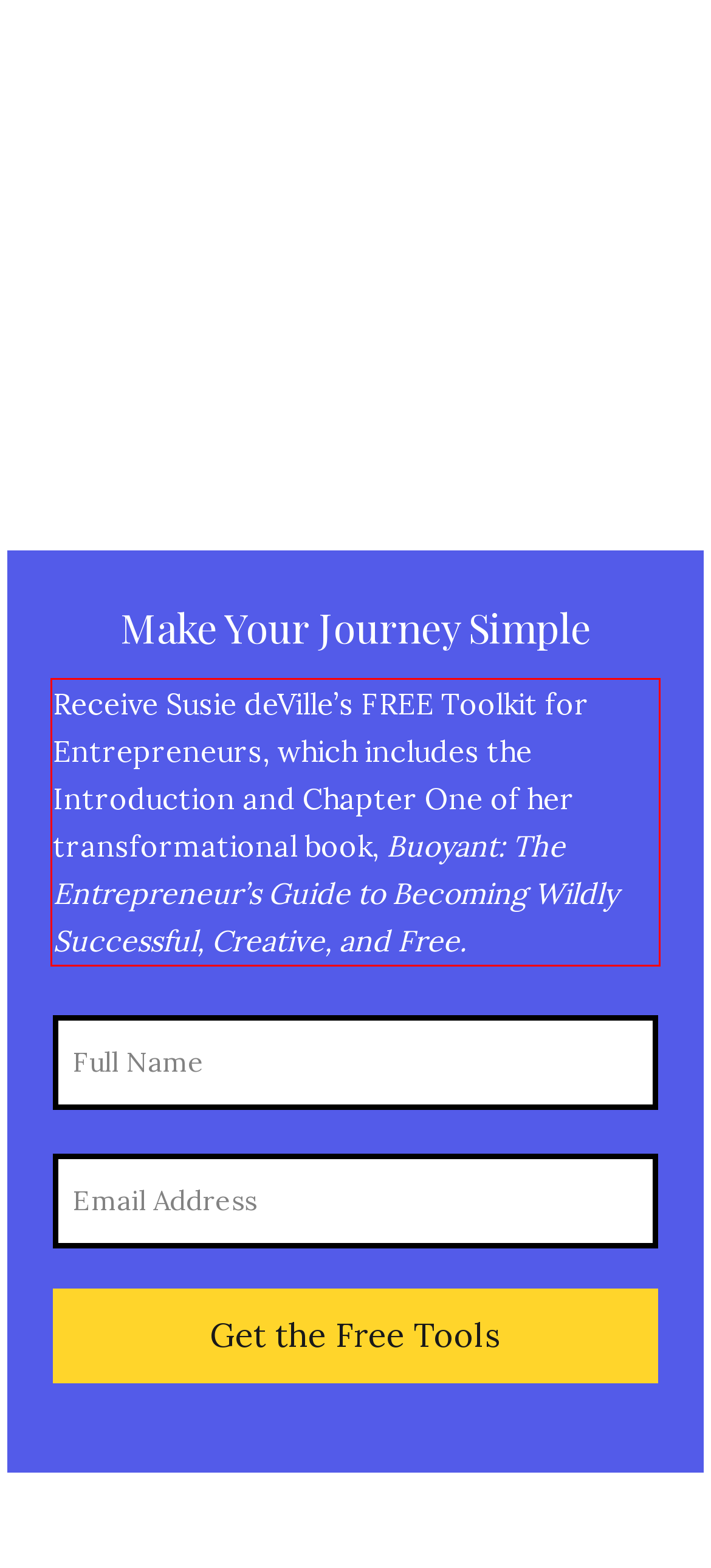Examine the screenshot of the webpage, locate the red bounding box, and perform OCR to extract the text contained within it.

Receive Susie deVille’s FREE Toolkit for Entrepreneurs, which includes the Introduction and Chapter One of her transformational book, Buoyant: The Entrepreneur’s Guide to Becoming Wildly Successful, Creative, and Free.